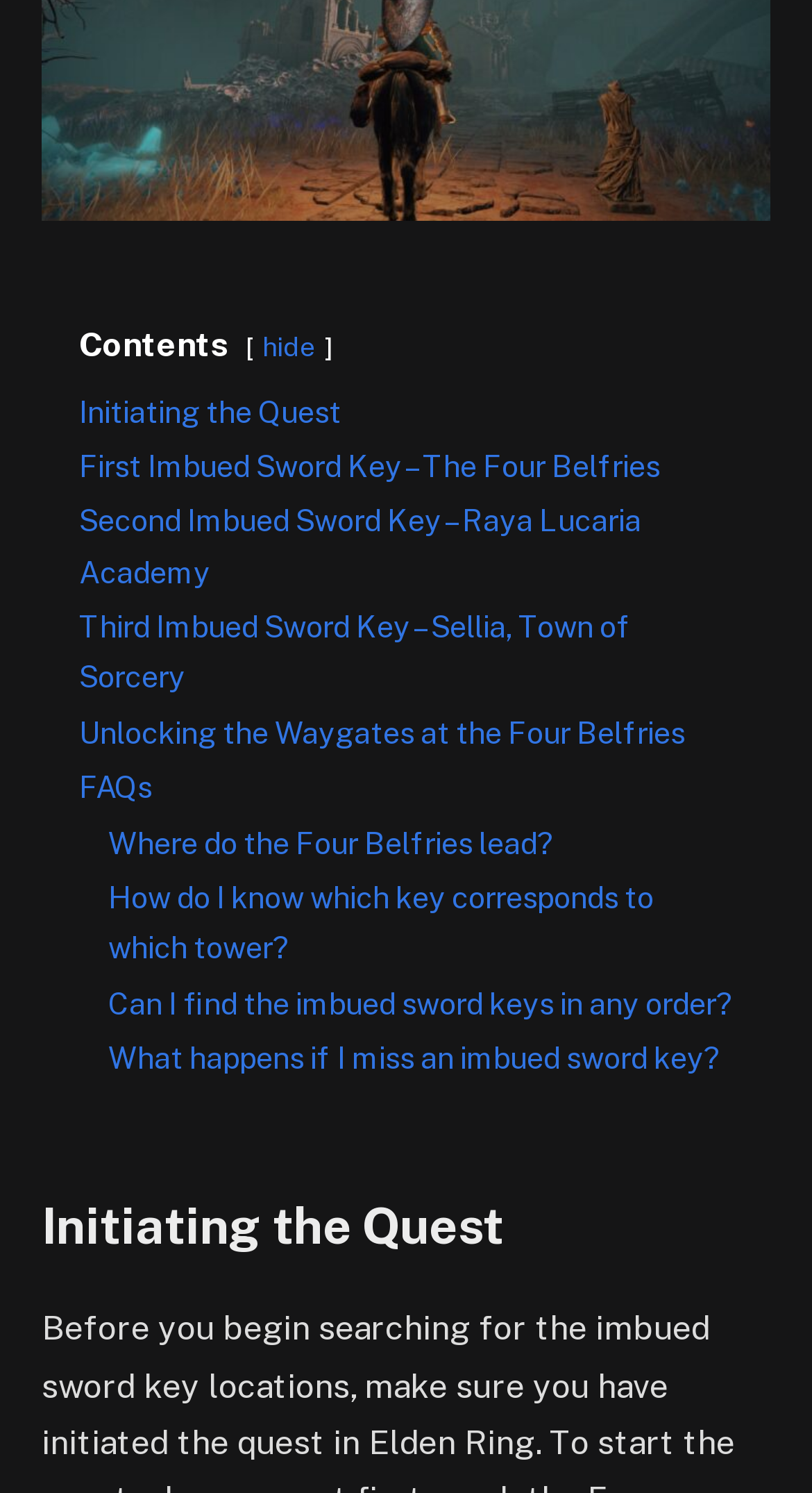What is the last link on the webpage?
Please use the visual content to give a single word or phrase answer.

What happens if I miss an imbued sword key?